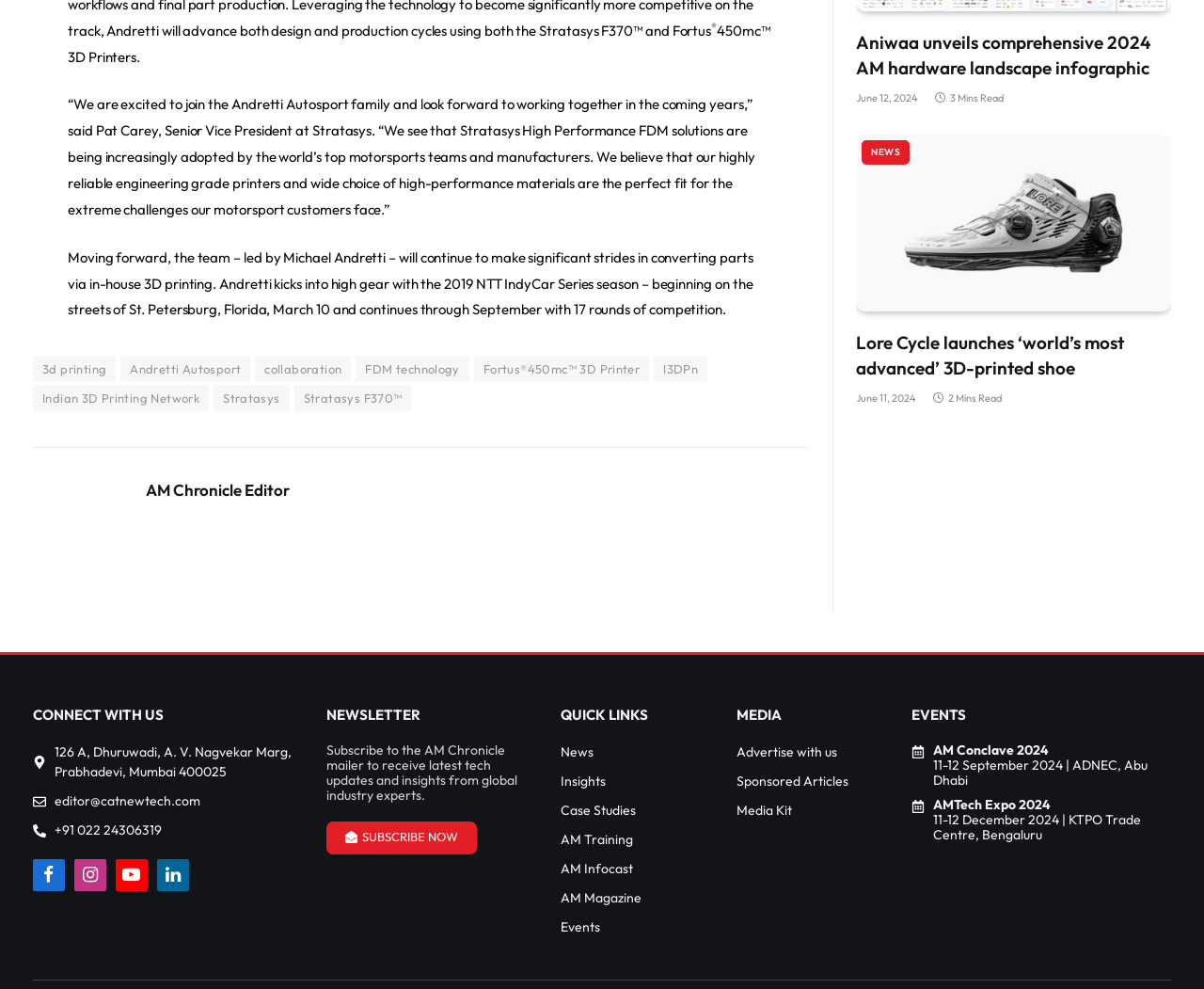Pinpoint the bounding box coordinates of the element that must be clicked to accomplish the following instruction: "Subscribe to the AM Chronicle mailer". The coordinates should be in the format of four float numbers between 0 and 1, i.e., [left, top, right, bottom].

[0.271, 0.831, 0.396, 0.864]